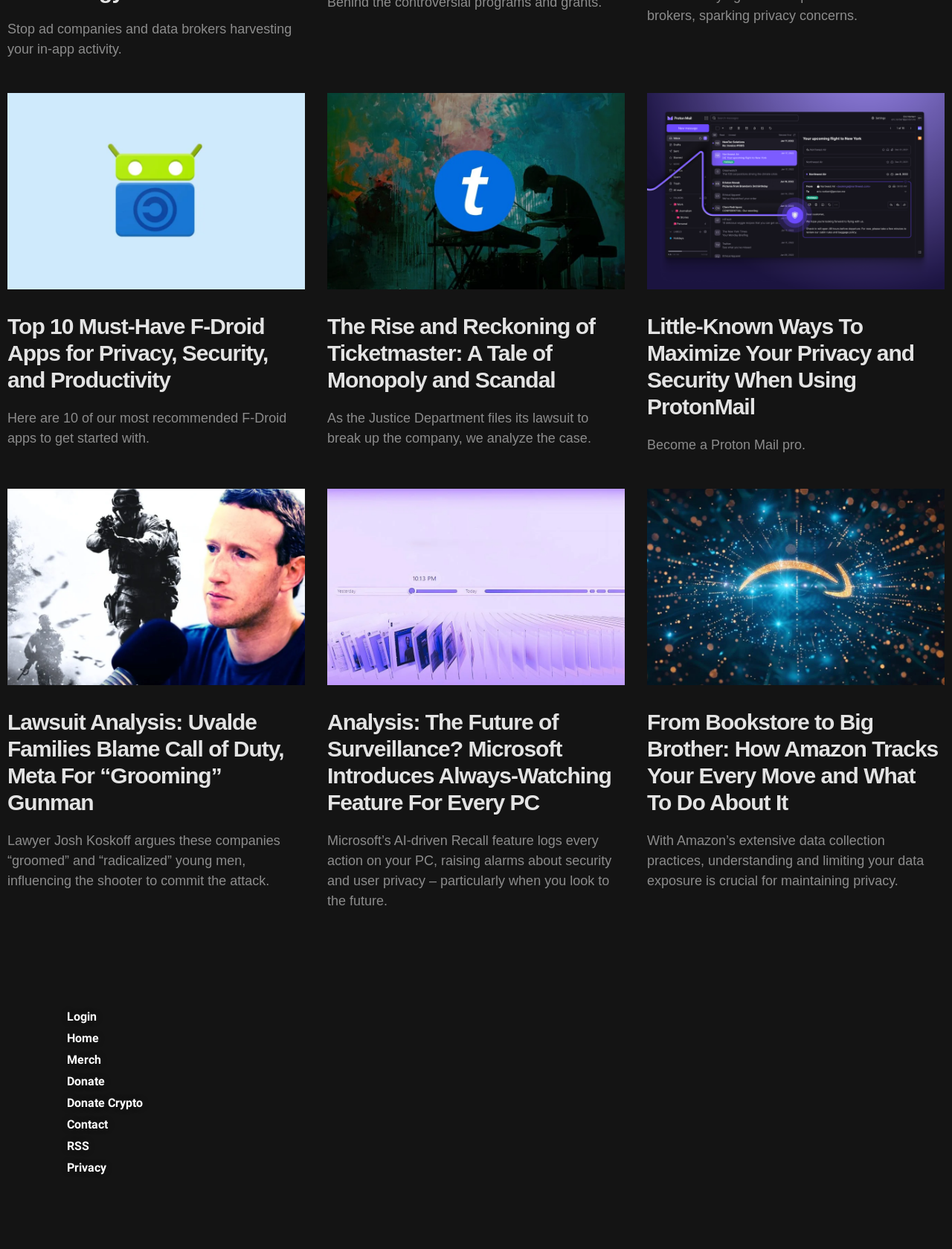Identify the bounding box coordinates for the element that needs to be clicked to fulfill this instruction: "Login to the website". Provide the coordinates in the format of four float numbers between 0 and 1: [left, top, right, bottom].

[0.07, 0.807, 0.346, 0.822]